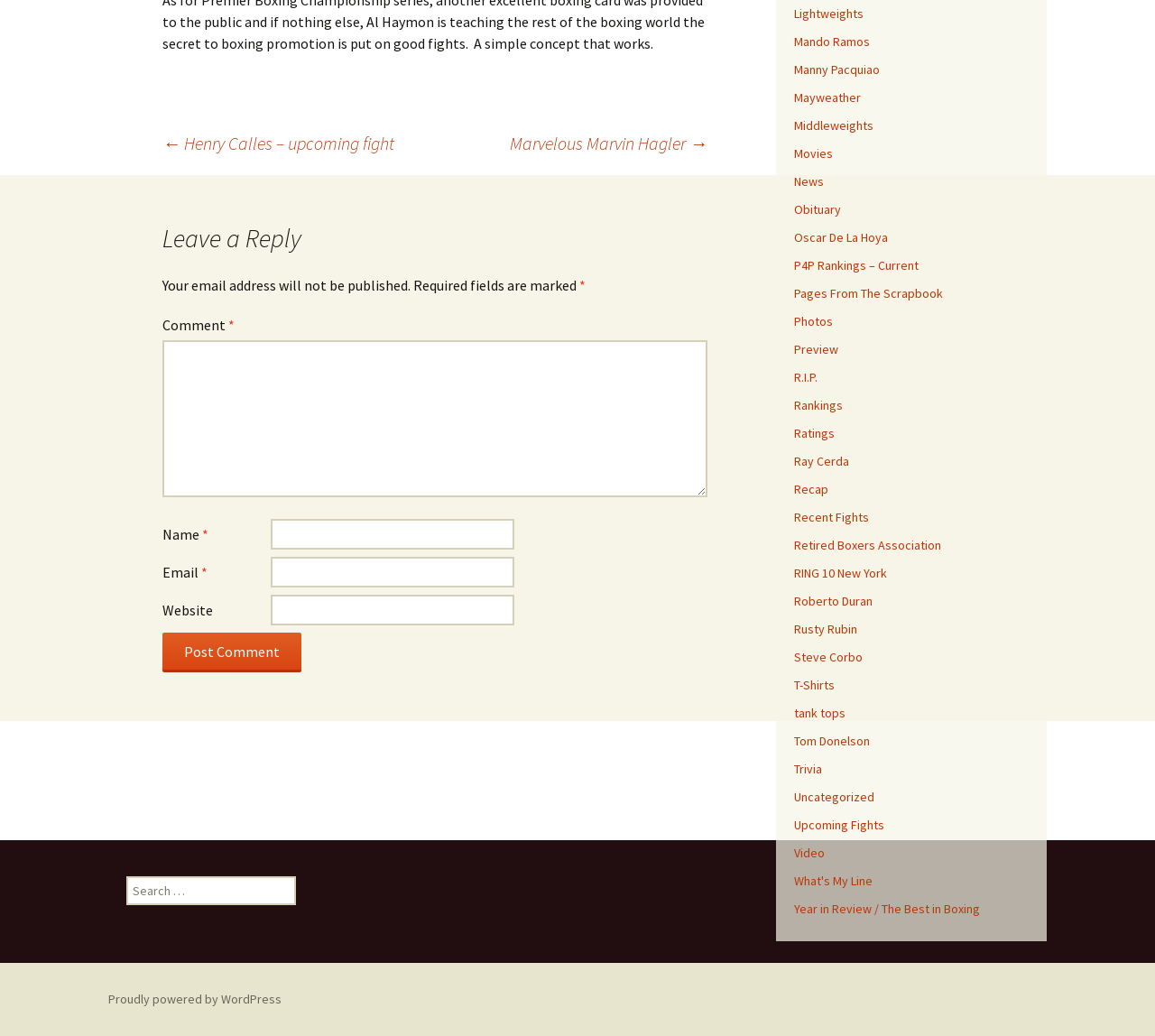Based on the element description parent_node: Website name="url", identify the bounding box of the UI element in the given webpage screenshot. The coordinates should be in the format (top-left x, top-left y, bottom-right x, bottom-right y) and must be between 0 and 1.

[0.234, 0.574, 0.445, 0.604]